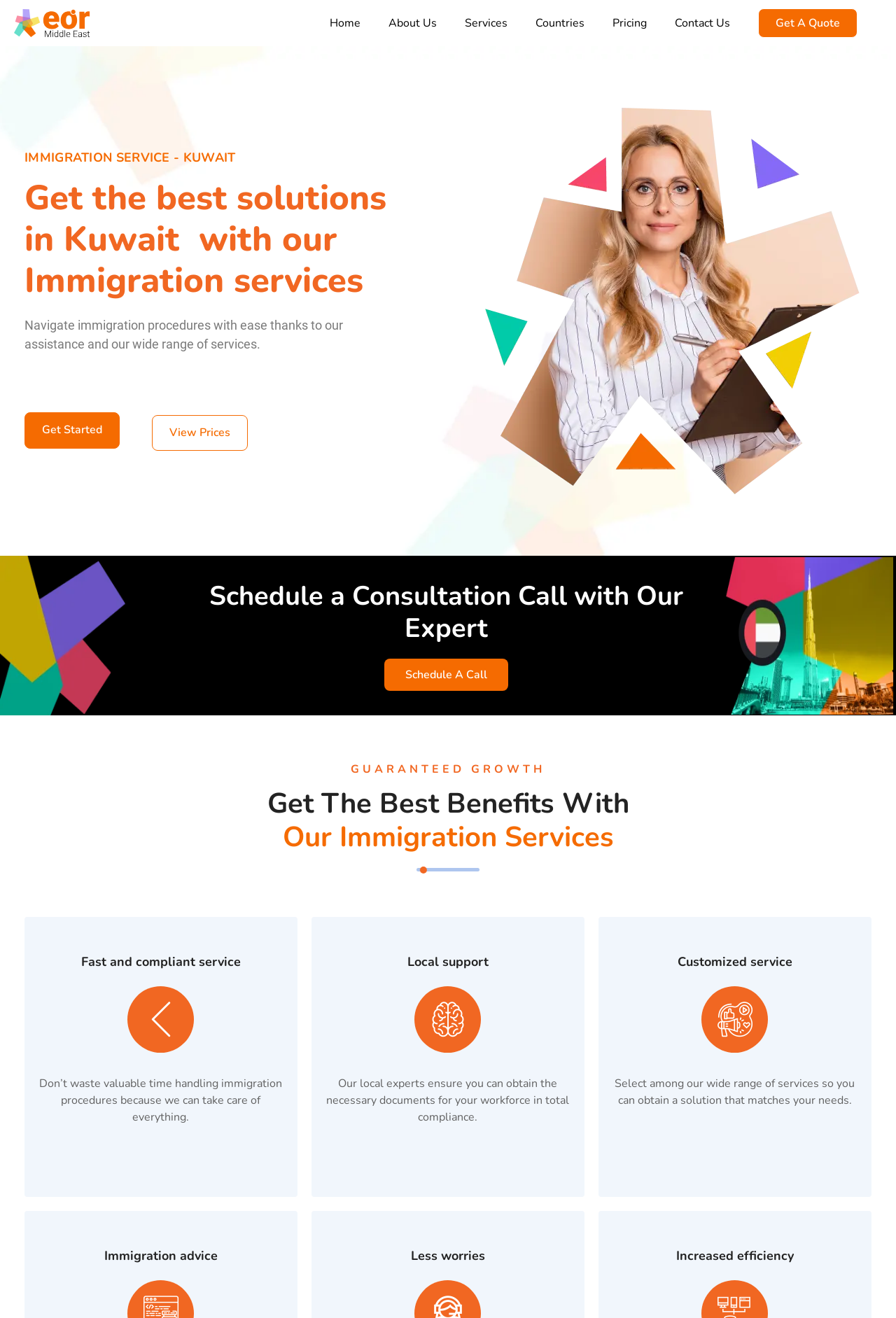Please identify the bounding box coordinates of the clickable region that I should interact with to perform the following instruction: "Get a quote". The coordinates should be expressed as four float numbers between 0 and 1, i.e., [left, top, right, bottom].

[0.846, 0.006, 0.957, 0.029]